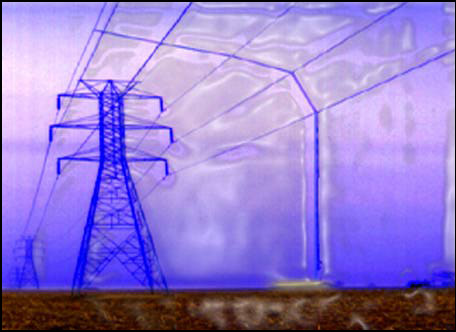What is the purpose of the towers in the image?
Answer with a single word or phrase by referring to the visual content.

Electrical infrastructure